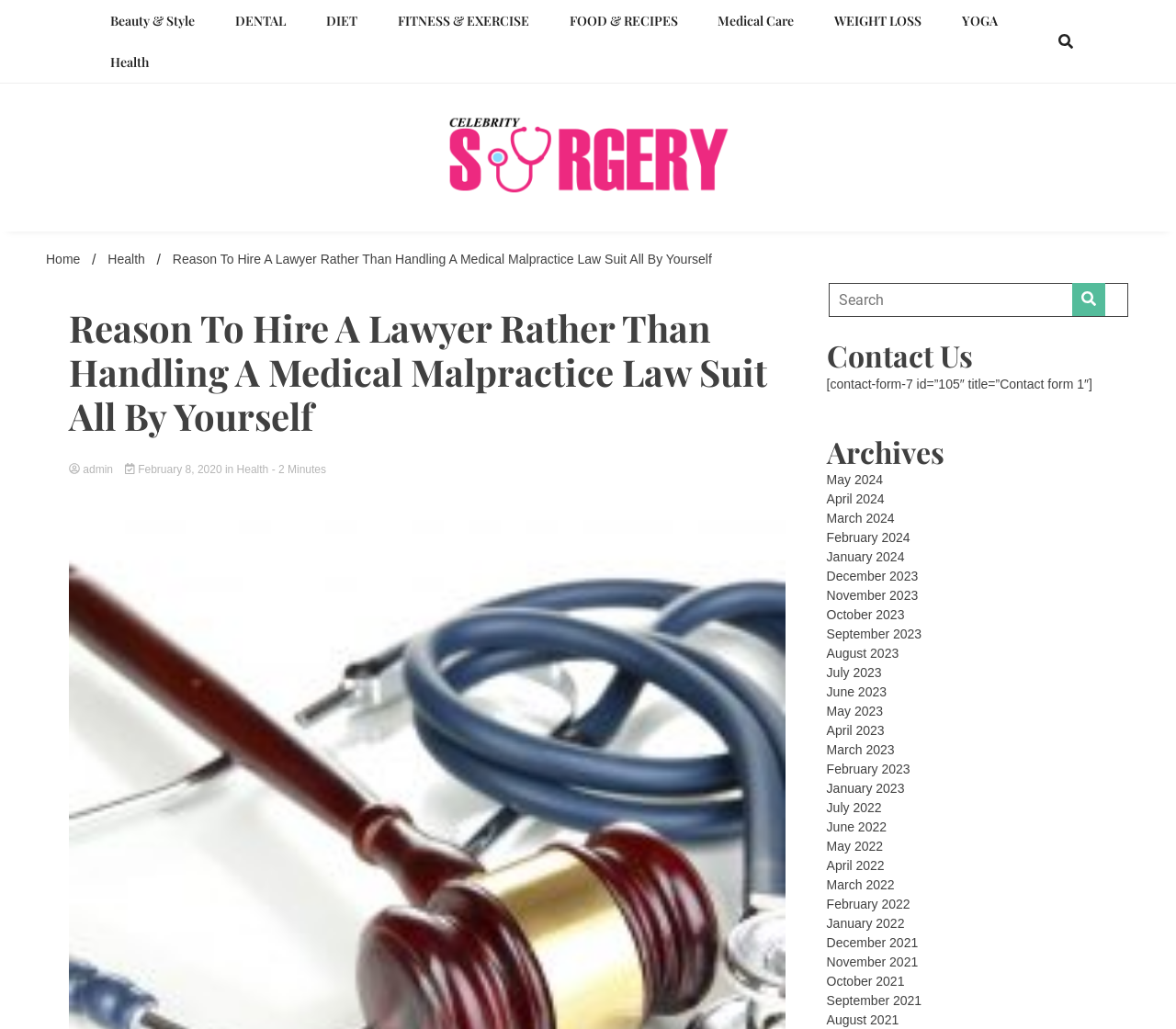Locate the bounding box coordinates of the element you need to click to accomplish the task described by this instruction: "View archives for May 2024".

[0.703, 0.459, 0.751, 0.473]